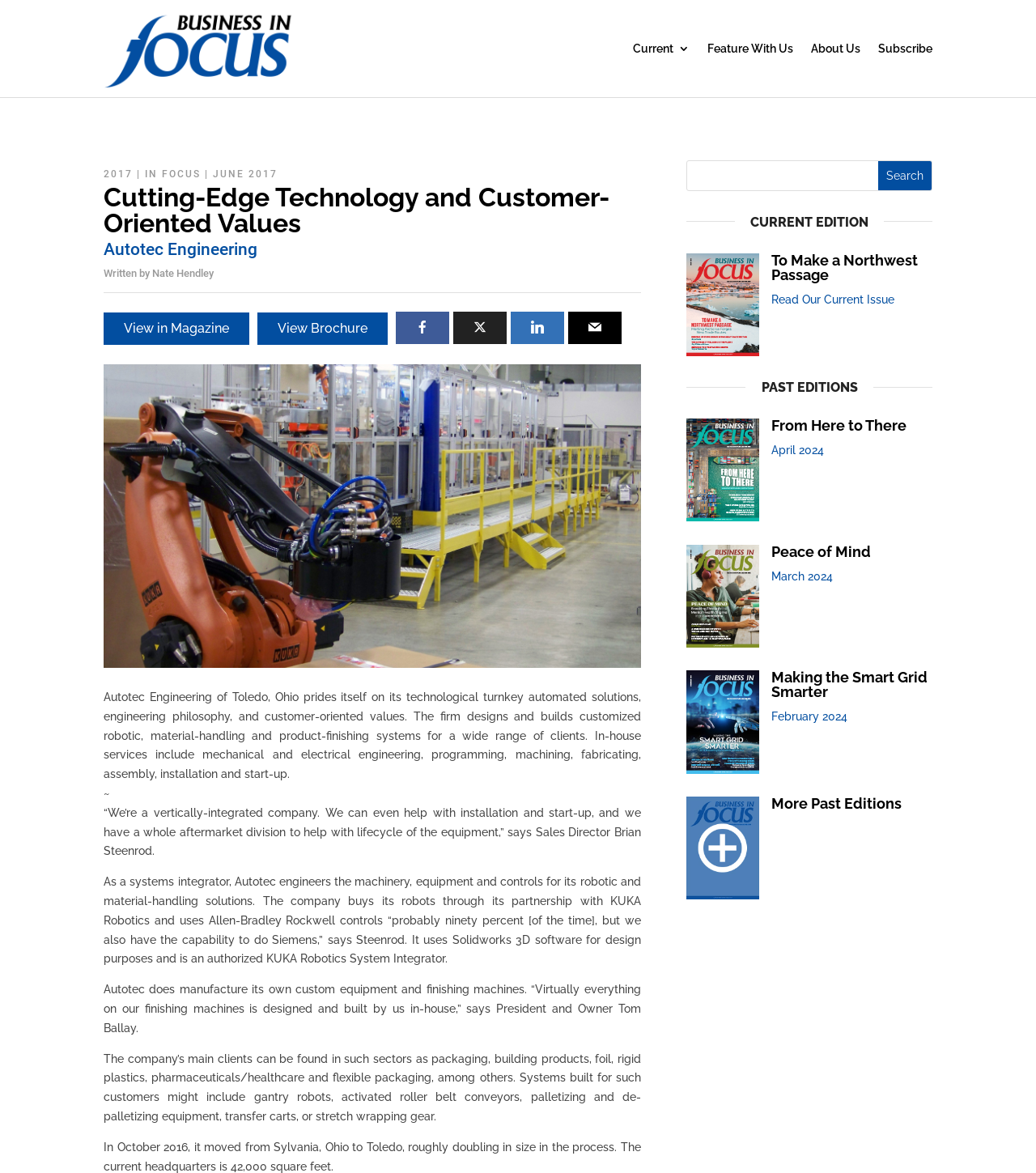What is the name of the company featured in this article?
Please provide a single word or phrase as your answer based on the image.

Autotec Engineering